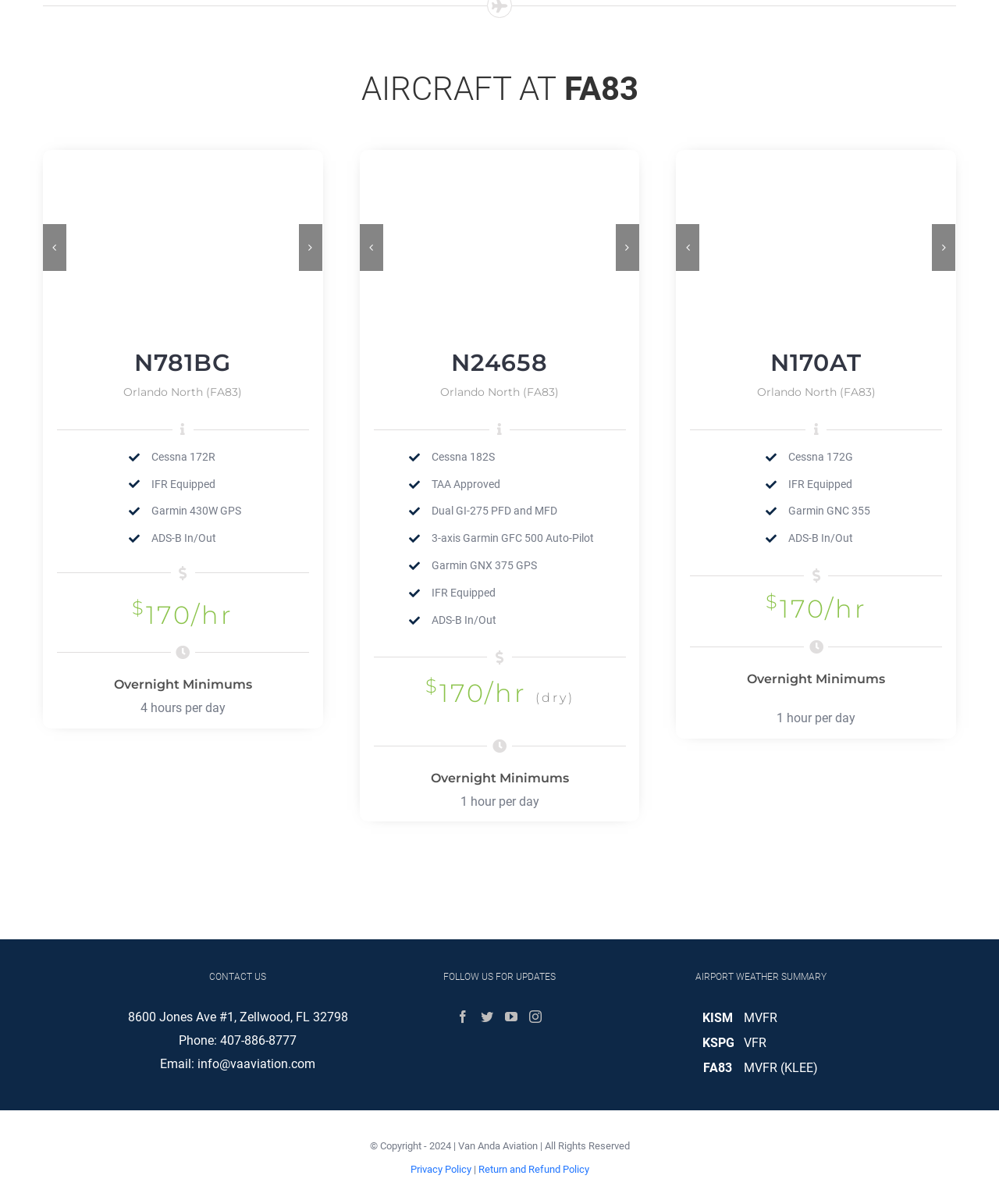Locate and provide the bounding box coordinates for the HTML element that matches this description: "Return and Refund Policy".

[0.479, 0.966, 0.589, 0.976]